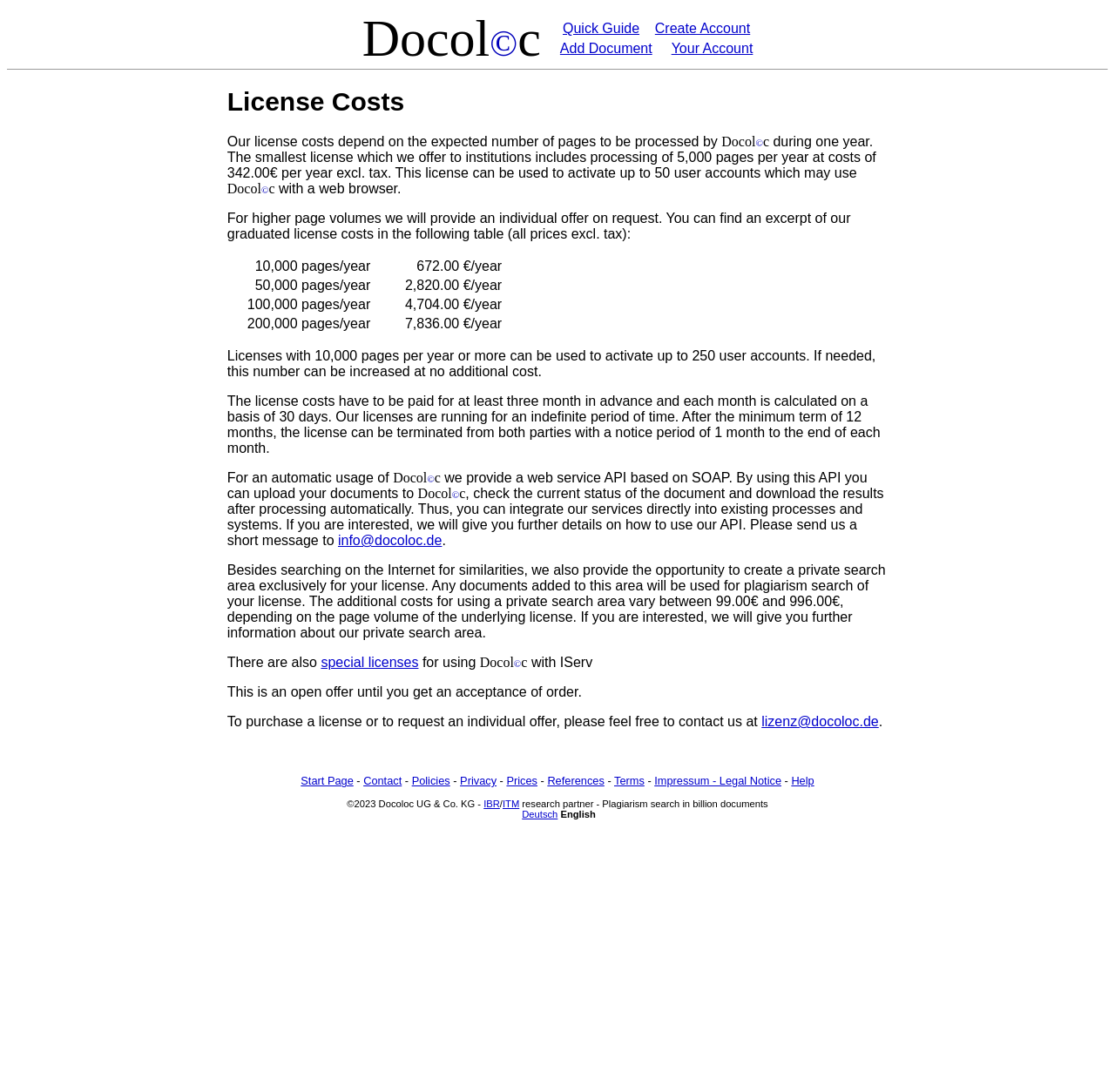What is the minimum term of the license?
Carefully analyze the image and provide a thorough answer to the question.

The webpage states that the license can be terminated from both parties with a notice period of 1 month to the end of each month after the minimum term of 12 months.